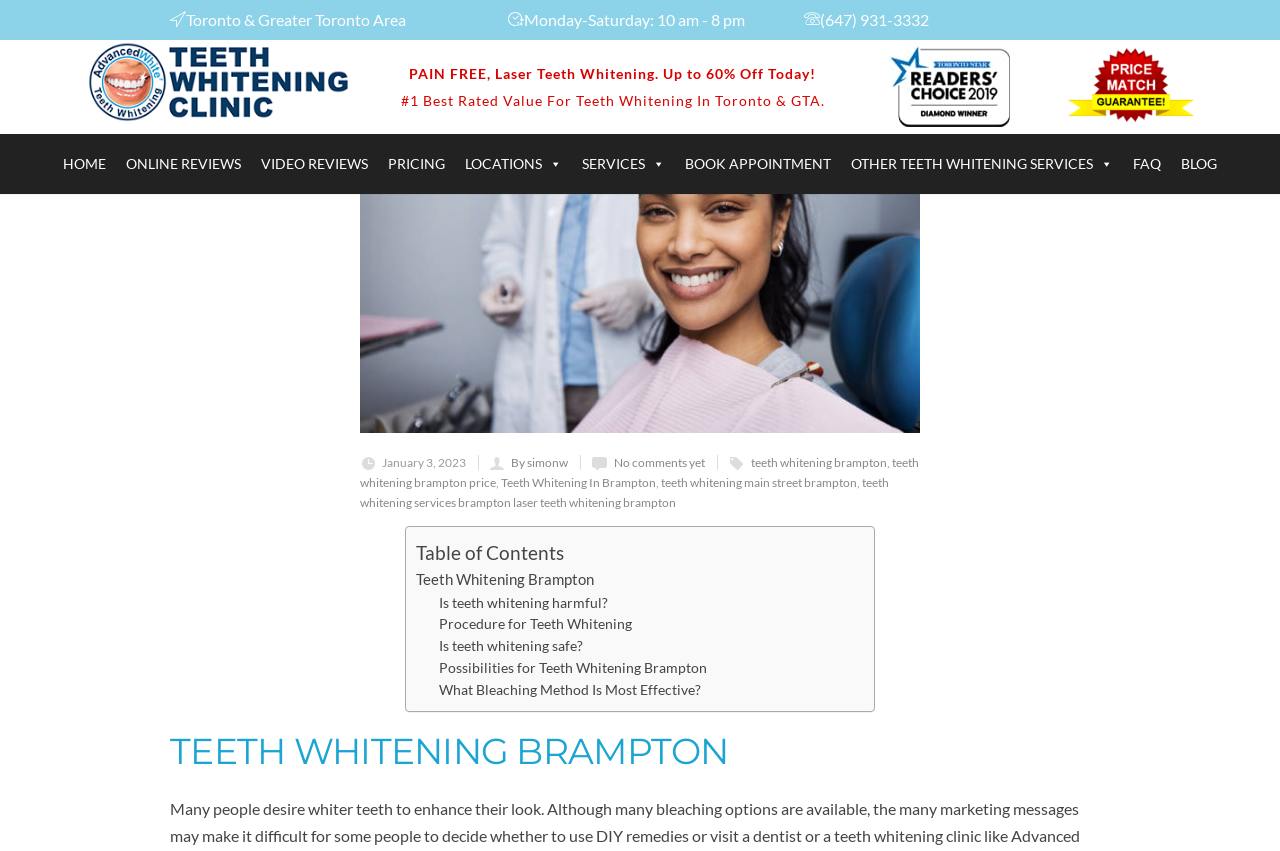Identify the main heading from the webpage and provide its text content.

TEETH WHITENING BRAMPTON